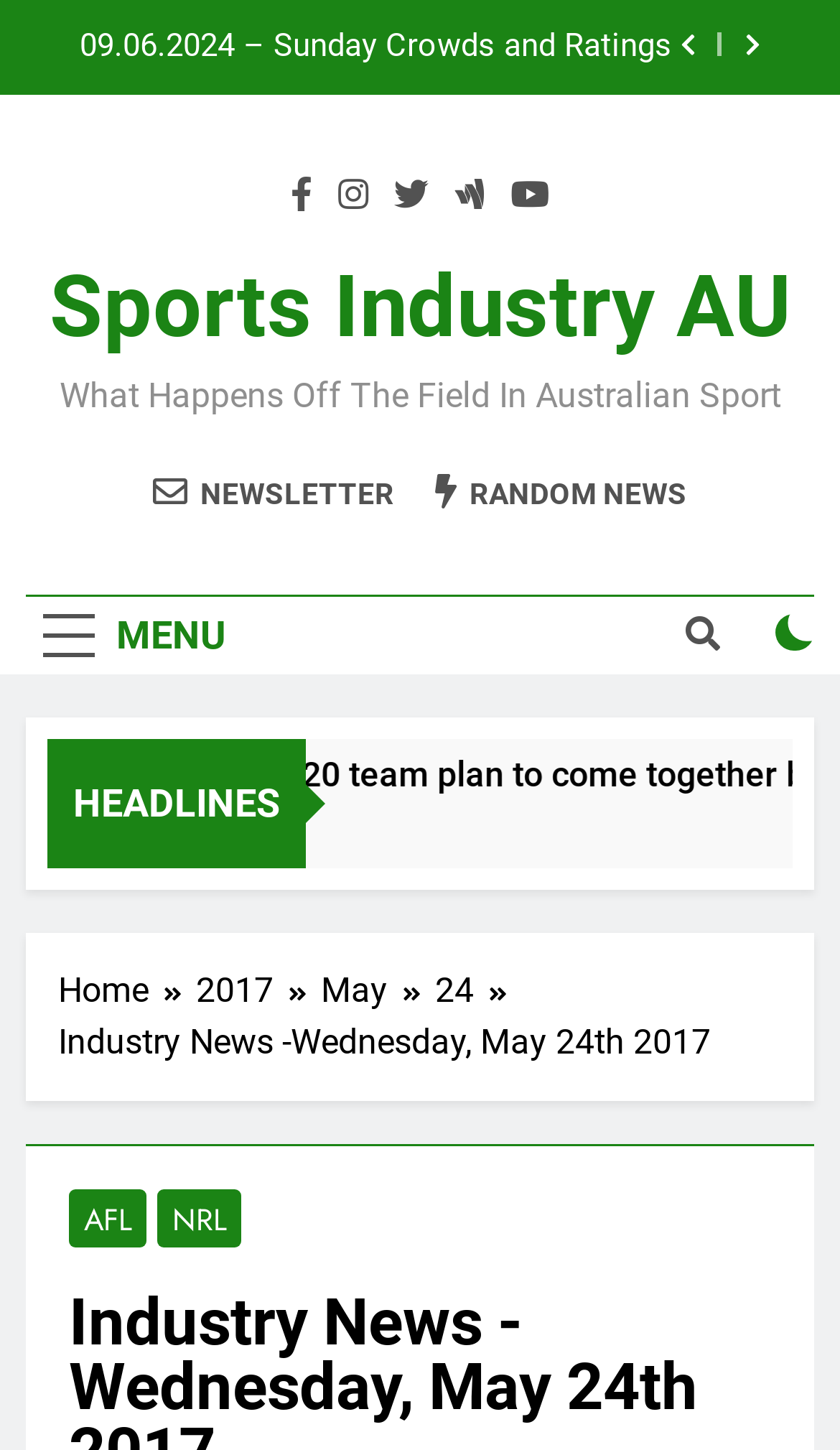Please identify the bounding box coordinates of the element I need to click to follow this instruction: "Open the NEWSLETTER".

[0.182, 0.325, 0.469, 0.354]